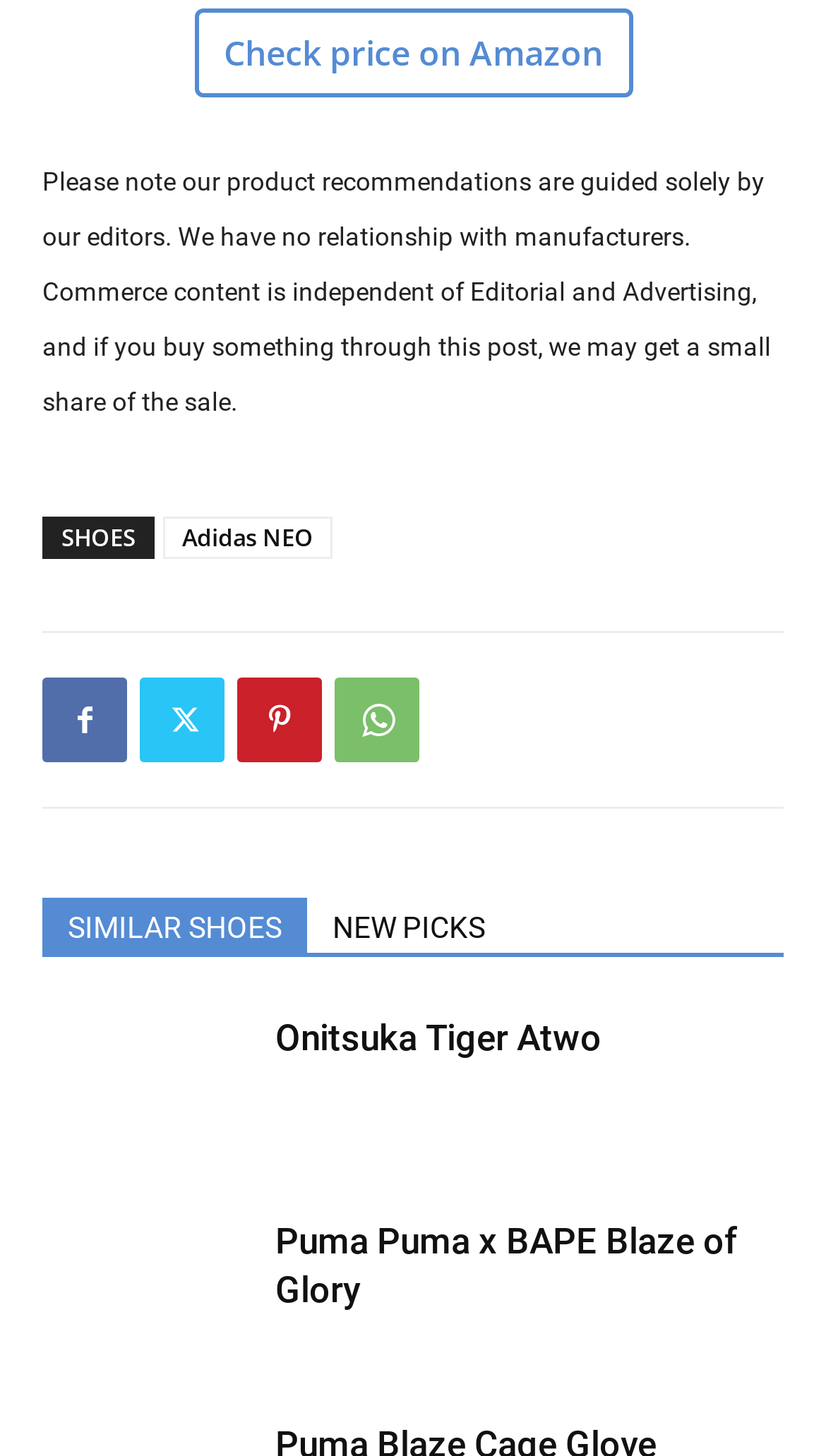Locate the bounding box coordinates of the clickable region necessary to complete the following instruction: "Visit Adidas NEO". Provide the coordinates in the format of four float numbers between 0 and 1, i.e., [left, top, right, bottom].

[0.197, 0.355, 0.403, 0.384]